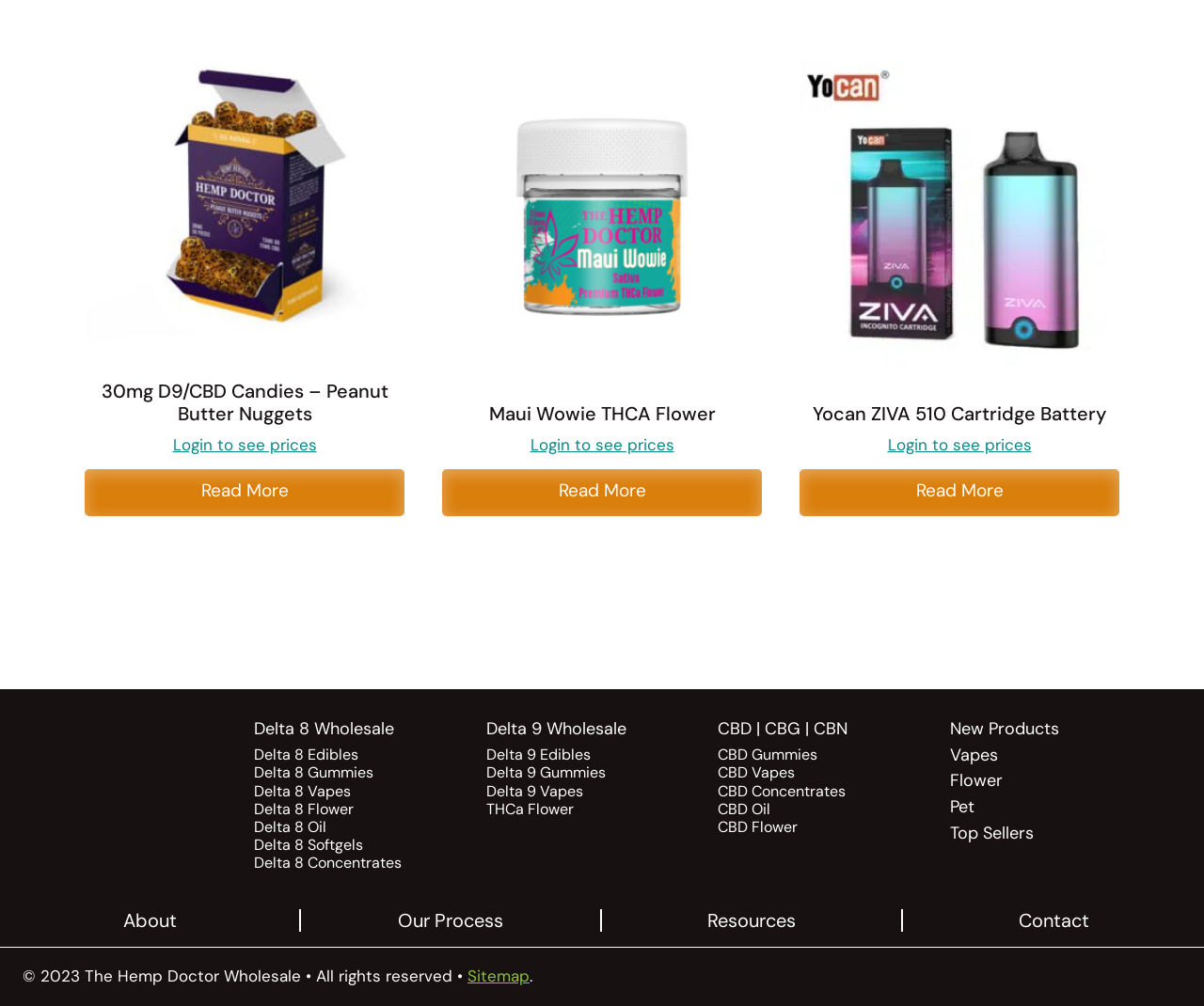What is the theme of the webpage's navigation menu?
Please craft a detailed and exhaustive response to the question.

The navigation menu features links to various categories of cannabis products, such as Delta 8, Delta 9, CBD, and THCa, as well as links to informational resources like 'About', 'Our Process', and 'Resources'. This suggests that the webpage is focused on providing information and products related to cannabis.